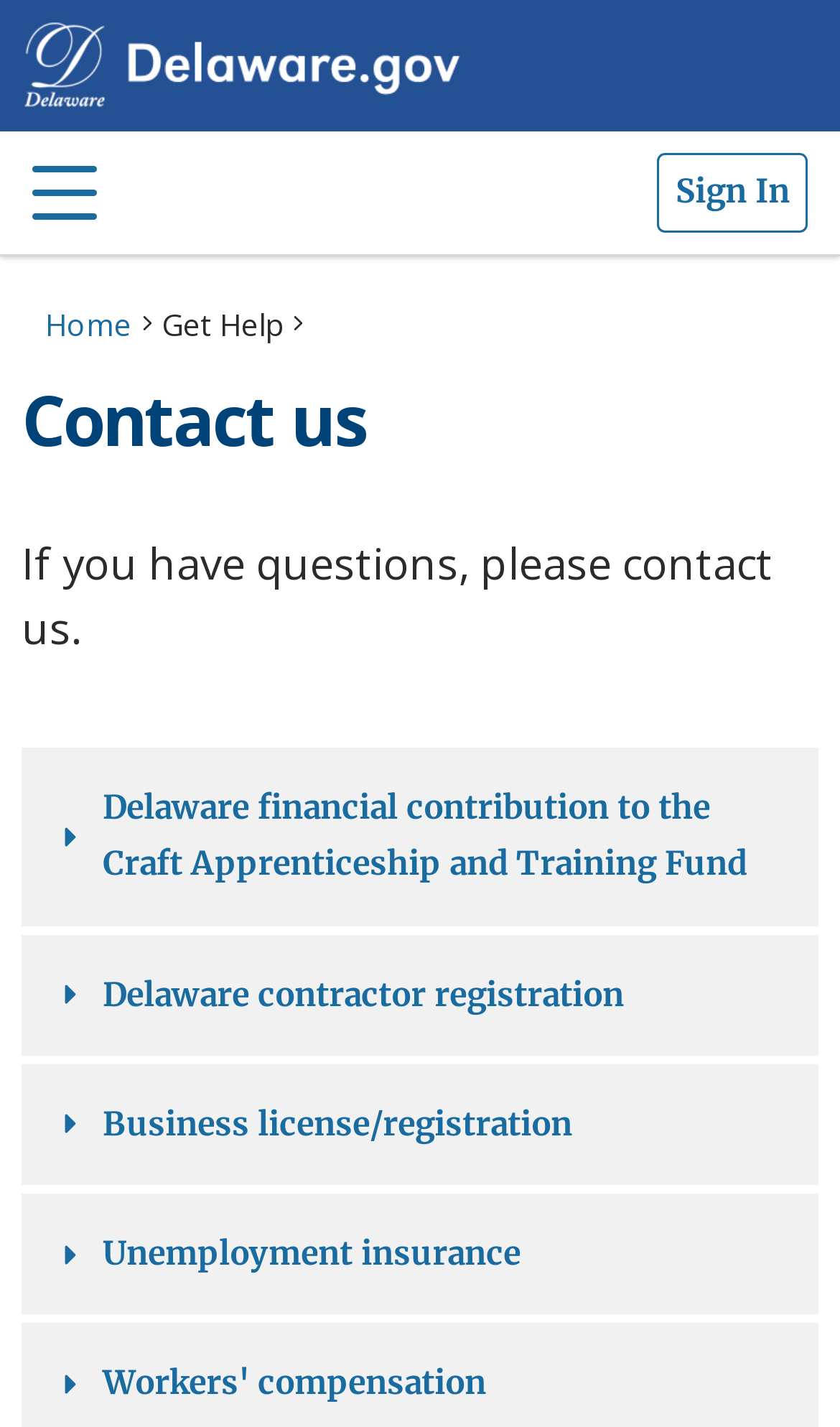Identify the bounding box coordinates for the UI element described as follows: Delaware contractor registration. Use the format (top-left x, top-left y, bottom-right x, bottom-right y) and ensure all values are floating point numbers between 0 and 1.

[0.026, 0.655, 0.974, 0.74]